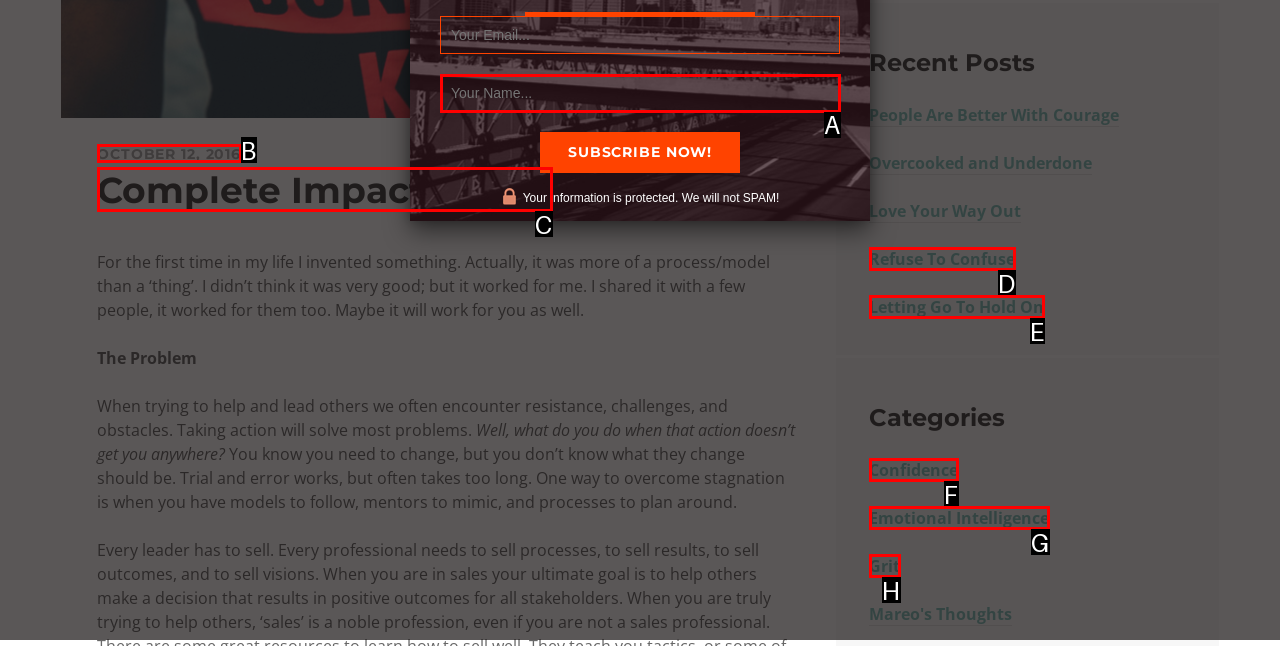Identify the letter of the UI element that fits the description: Refuse To Confuse
Respond with the letter of the option directly.

D